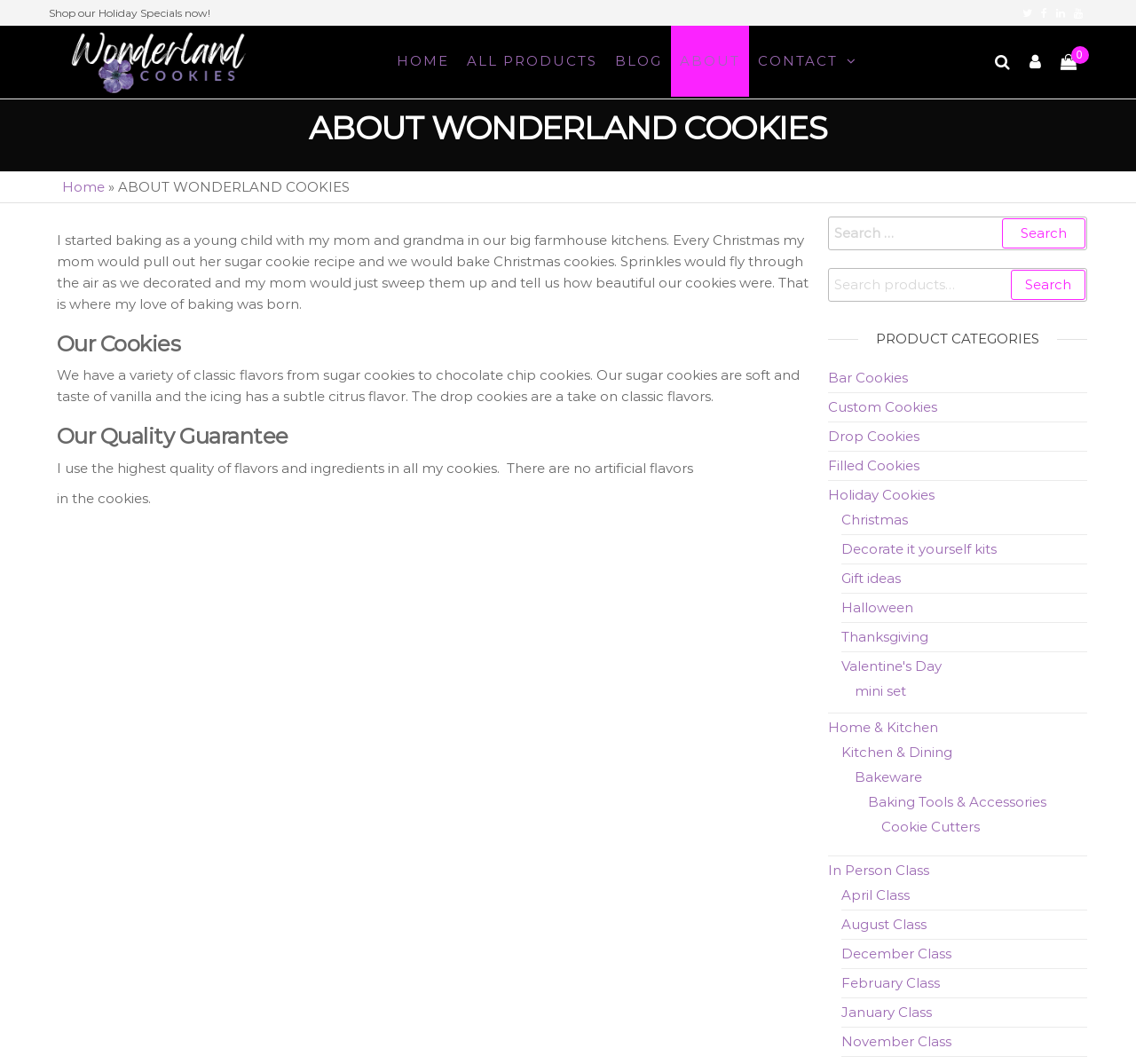What type of products does the company offer?
Based on the visual content, answer with a single word or a brief phrase.

Cookies